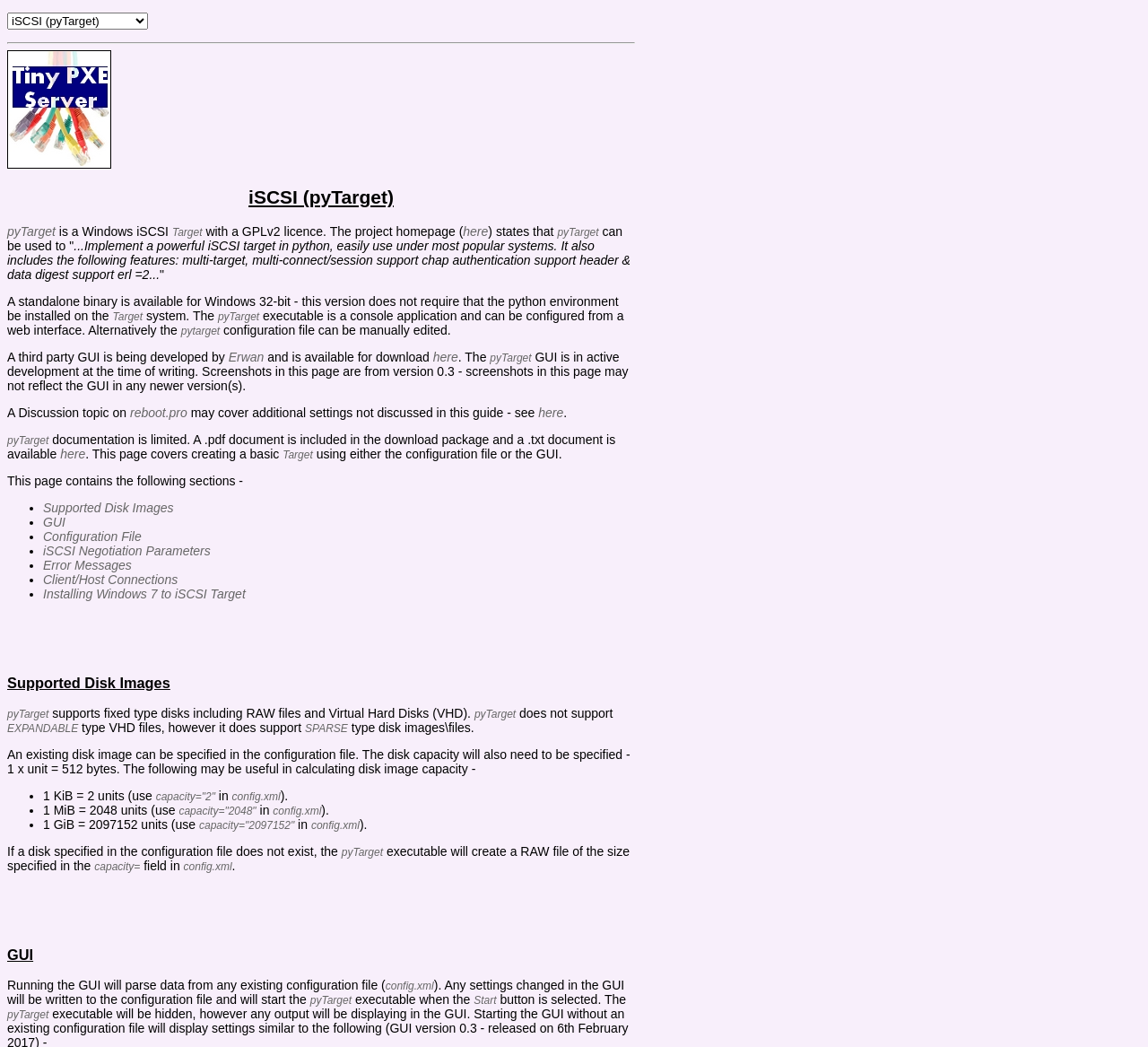Please determine the bounding box coordinates of the element to click in order to execute the following instruction: "click the link to pyTarget homepage". The coordinates should be four float numbers between 0 and 1, specified as [left, top, right, bottom].

[0.006, 0.214, 0.048, 0.228]